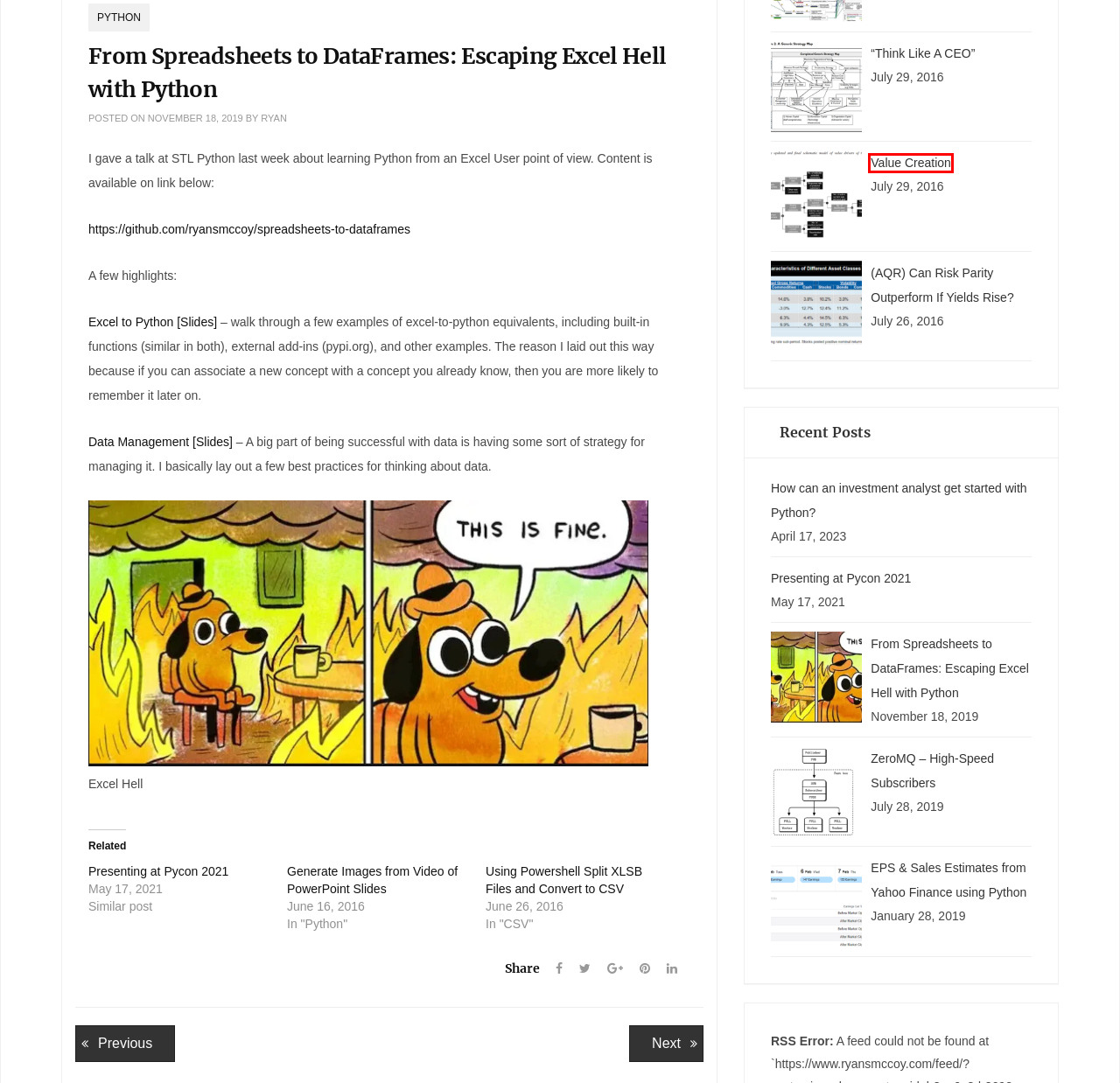You are given a screenshot of a webpage with a red rectangle bounding box around an element. Choose the best webpage description that matches the page after clicking the element in the bounding box. Here are the candidates:
A. How can an investment analyst get started with Python? – Ryan's Tangents
B. Generate Images from Video of PowerPoint Slides – Ryan's Tangents
C. Value Creation – Ryan's Tangents
D. Presenting at Pycon 2021 – Ryan's Tangents
E. ZeroMQ – High-Speed Subscribers – Ryan's Tangents
F. Ryan – Ryan's Tangents
G. “Think Like A CEO” – Ryan's Tangents
H. EPS & Sales Estimates from Yahoo Finance using Python – Ryan's Tangents

C